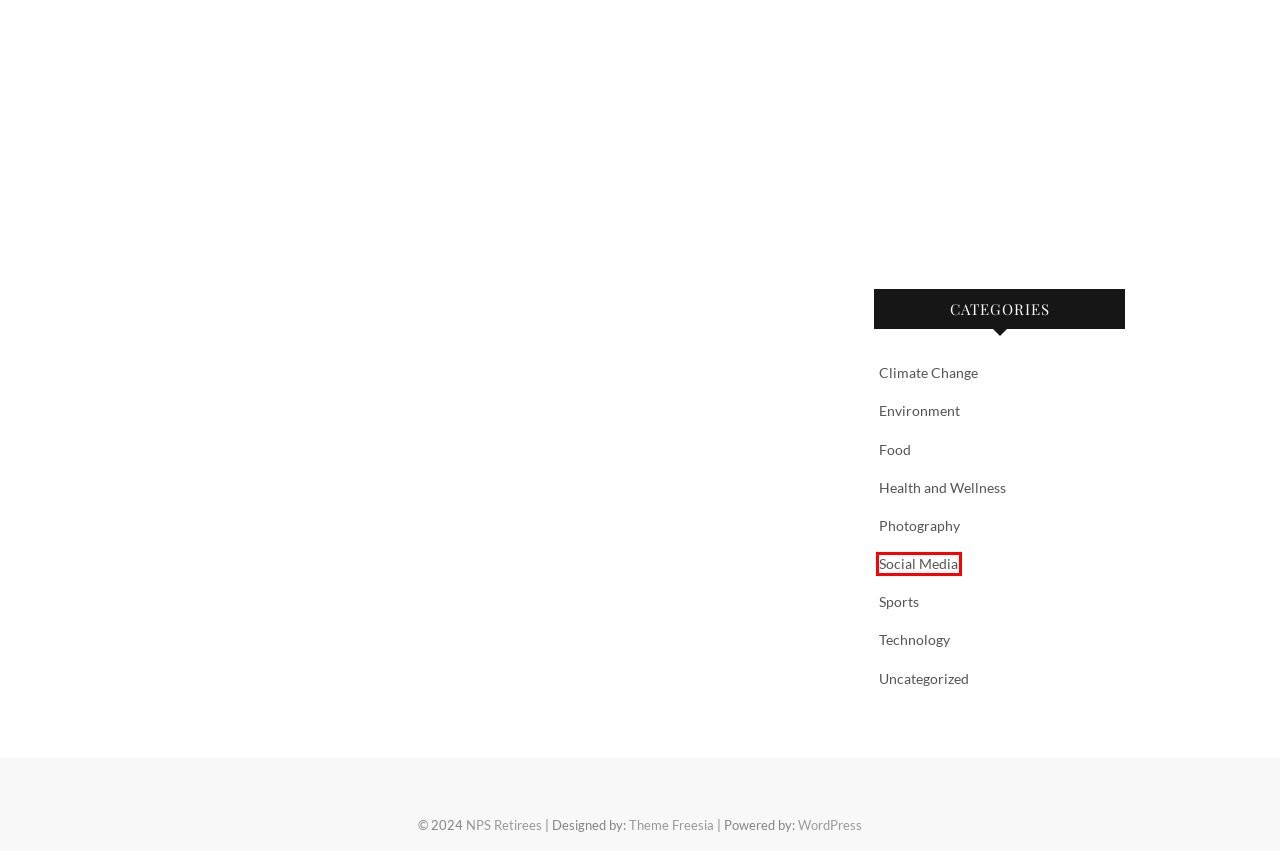You are provided with a screenshot of a webpage that has a red bounding box highlighting a UI element. Choose the most accurate webpage description that matches the new webpage after clicking the highlighted element. Here are your choices:
A. Uncategorized – NPS Retirees
B. Health and Wellness – NPS Retirees
C. Sports – NPS Retirees
D. Environment – NPS Retirees
E. Technology – NPS Retirees
F. Food – NPS Retirees
G. Social Media – NPS Retirees
H. Privacy Policy – NPS Retirees

G